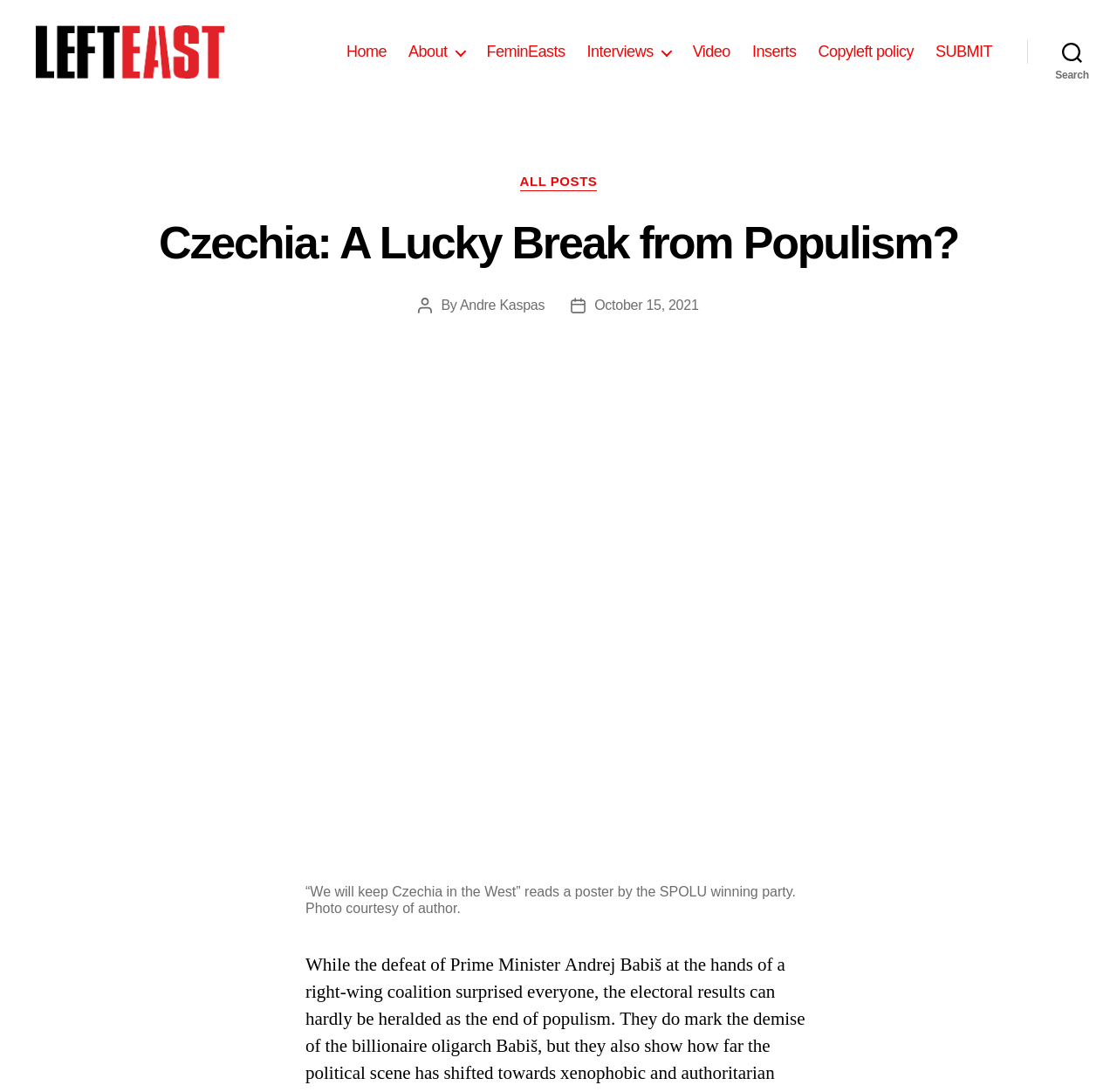Identify and provide the text of the main header on the webpage.

Czechia: A Lucky Break from Populism?